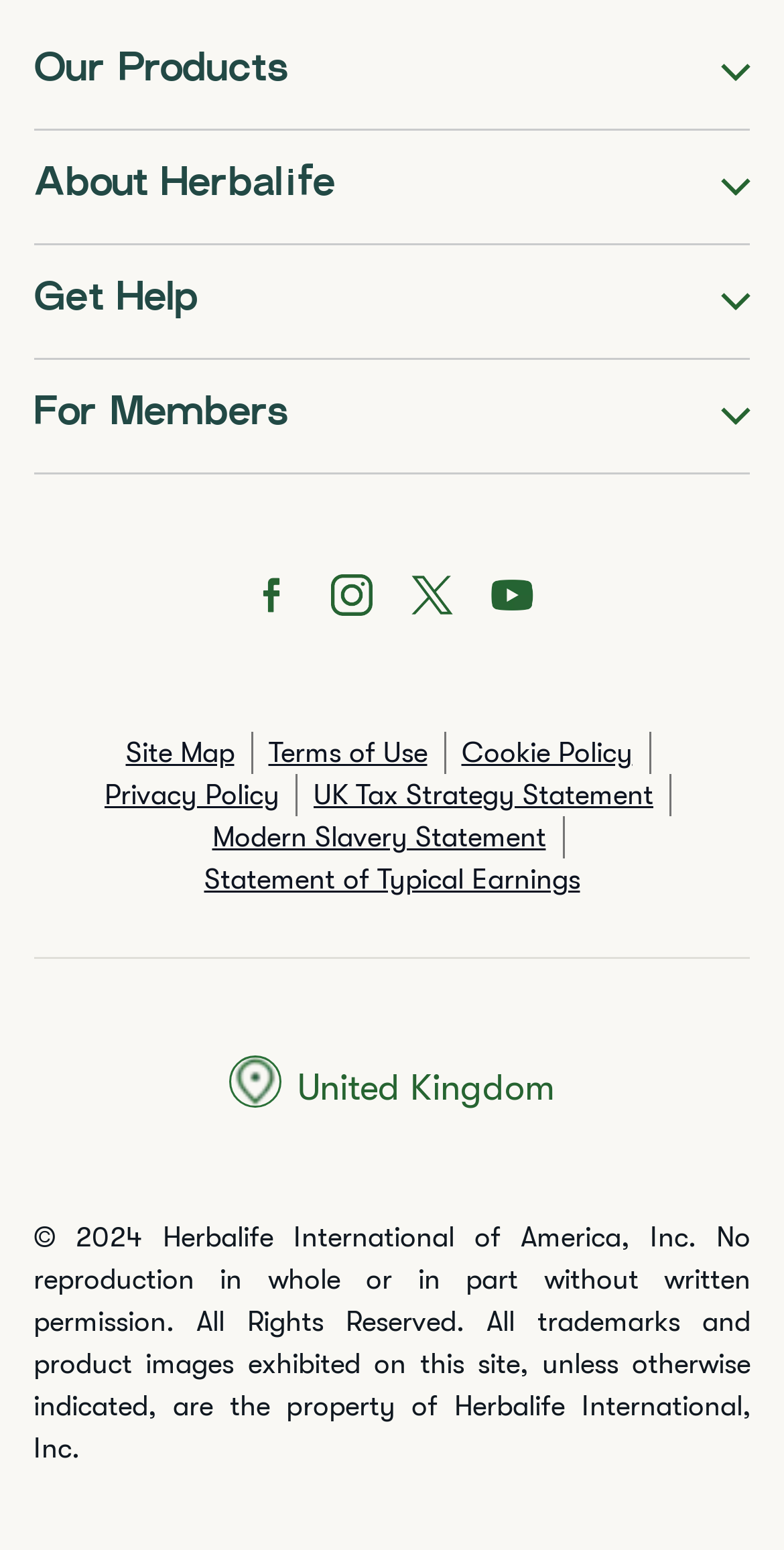Determine the bounding box coordinates of the clickable element to complete this instruction: "Visit Facebook". Provide the coordinates in the format of four float numbers between 0 and 1, [left, top, right, bottom].

[0.315, 0.369, 0.377, 0.4]